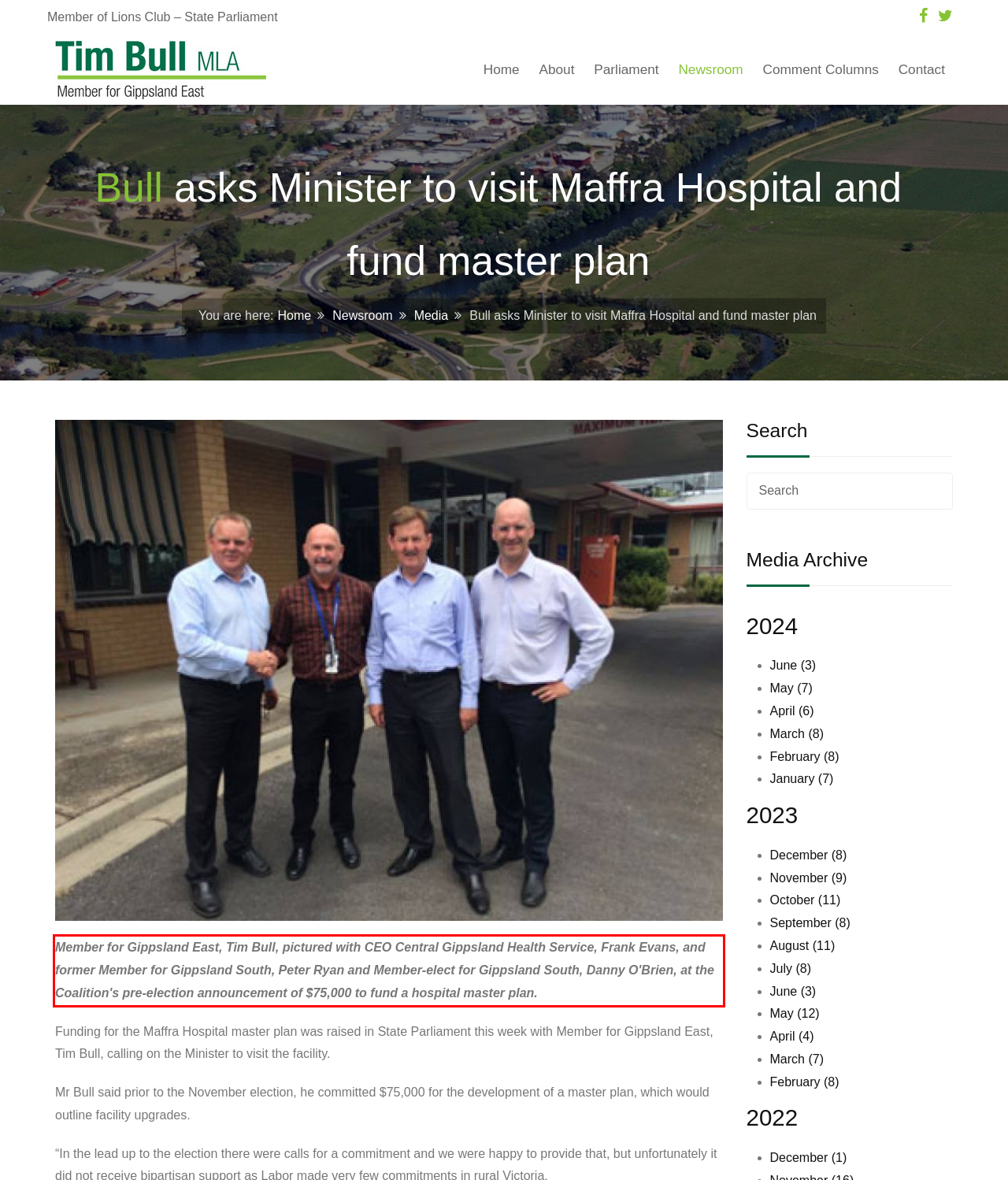You are given a screenshot of a webpage with a UI element highlighted by a red bounding box. Please perform OCR on the text content within this red bounding box.

Member for Gippsland East, Tim Bull, pictured with CEO Central Gippsland Health Service, Frank Evans, and former Member for Gippsland South, Peter Ryan and Member-elect for Gippsland South, Danny O'Brien, at the Coalition's pre-election announcement of $75,000 to fund a hospital master plan.